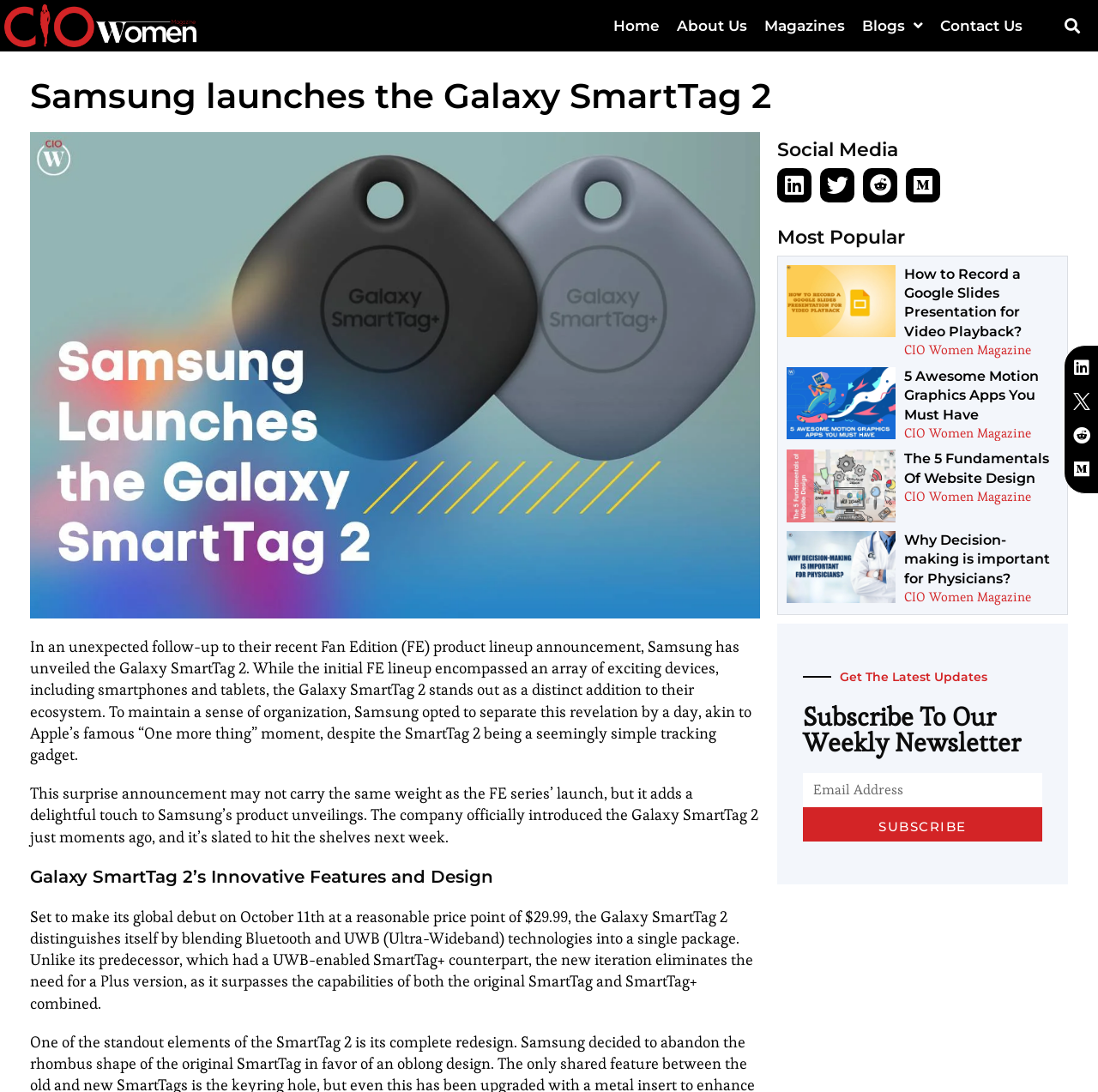What is the price of the Galaxy SmartTag 2?
Deliver a detailed and extensive answer to the question.

I found the answer by reading the article about the Galaxy SmartTag 2, which mentions that it is set to make its global debut on October 11th at a reasonable price point of $29.99.